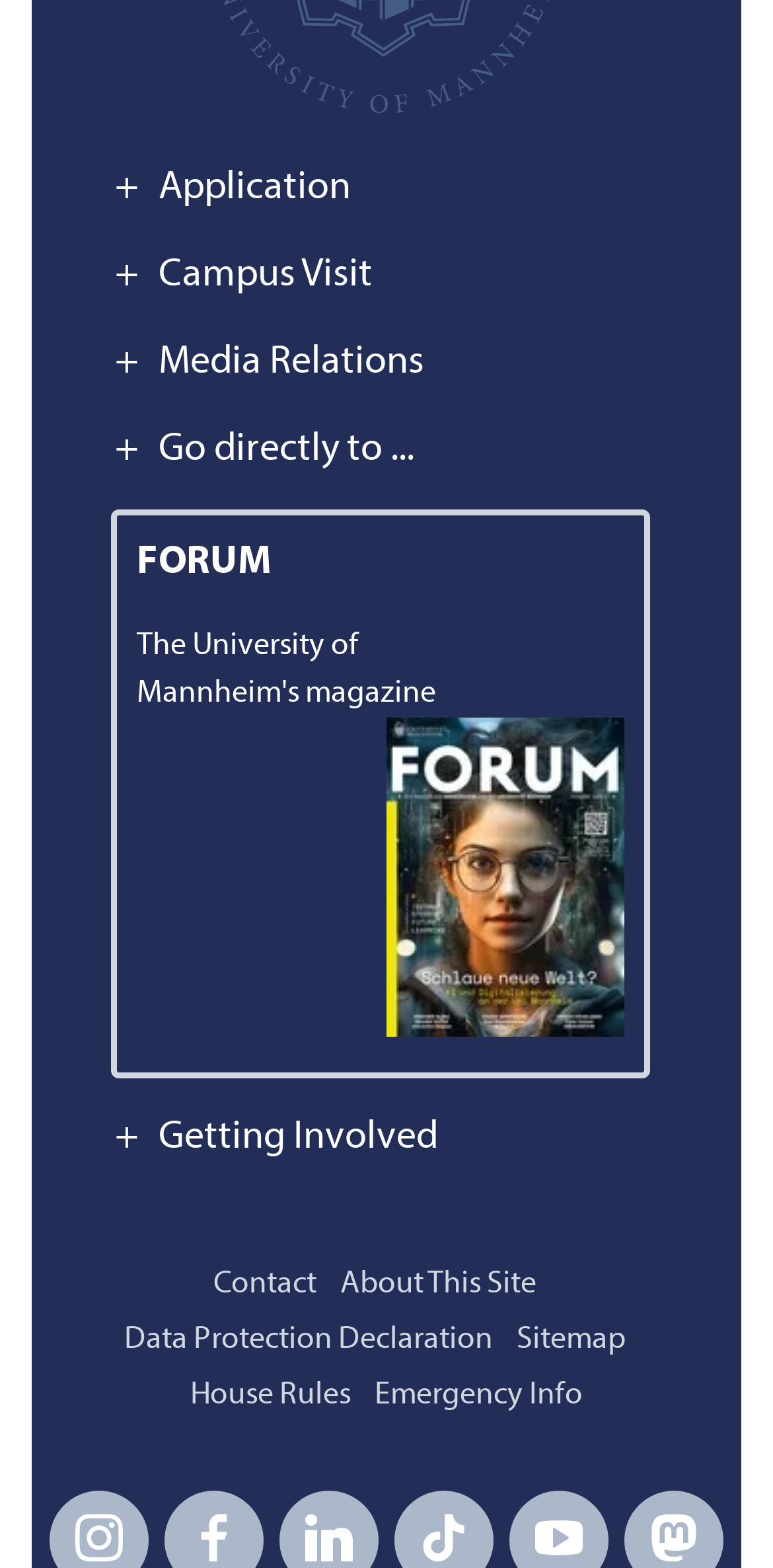Answer briefly with one word or phrase:
How many social media links are at the bottom of the page?

6